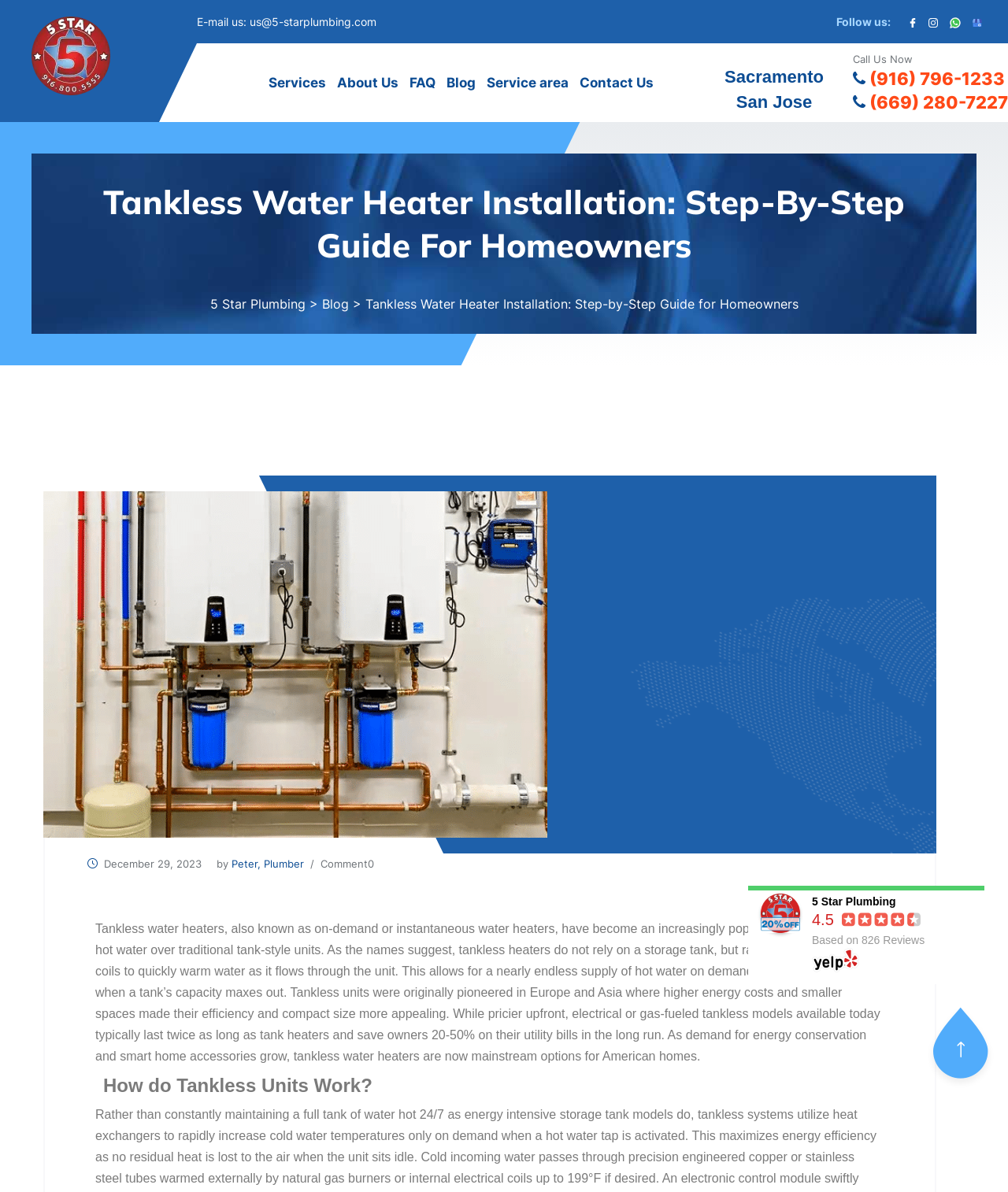Please determine the bounding box coordinates of the area that needs to be clicked to complete this task: 'Click on the 'E-mail us' link'. The coordinates must be four float numbers between 0 and 1, formatted as [left, top, right, bottom].

[0.195, 0.012, 0.373, 0.023]